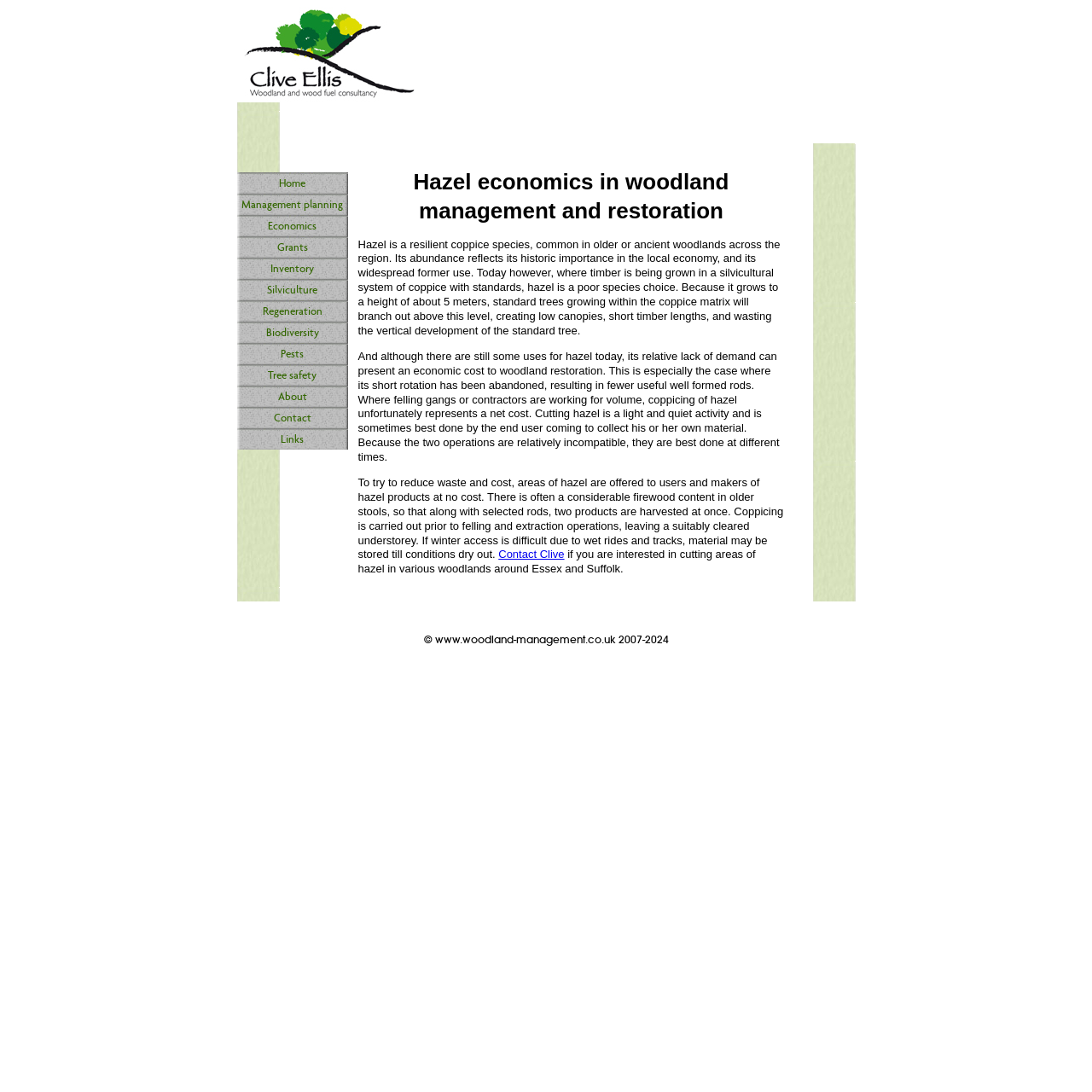Identify the primary heading of the webpage and provide its text.

Hazel economics in woodland management and restoration